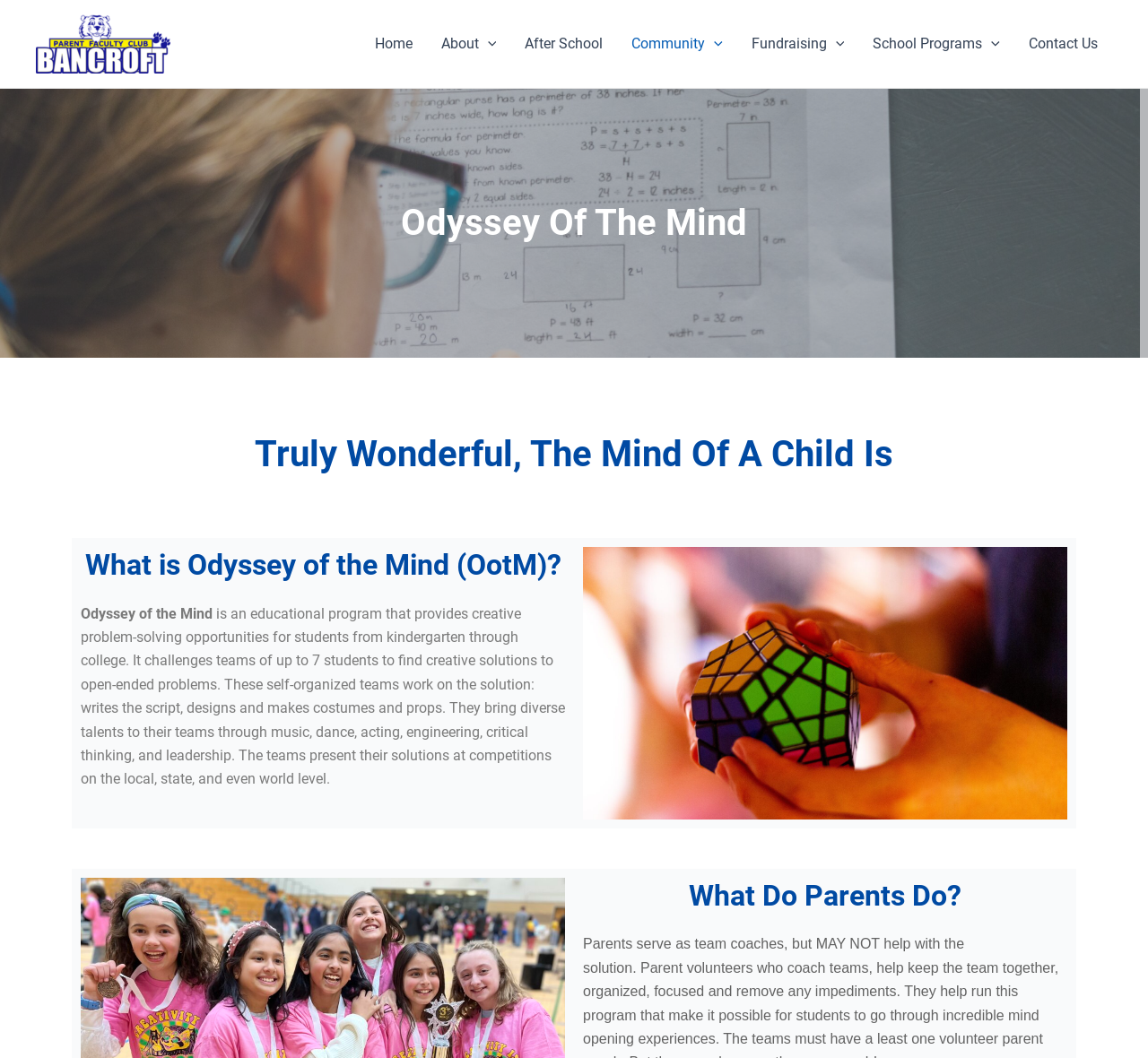Identify the bounding box coordinates necessary to click and complete the given instruction: "Toggle Community Menu".

[0.614, 0.02, 0.63, 0.063]